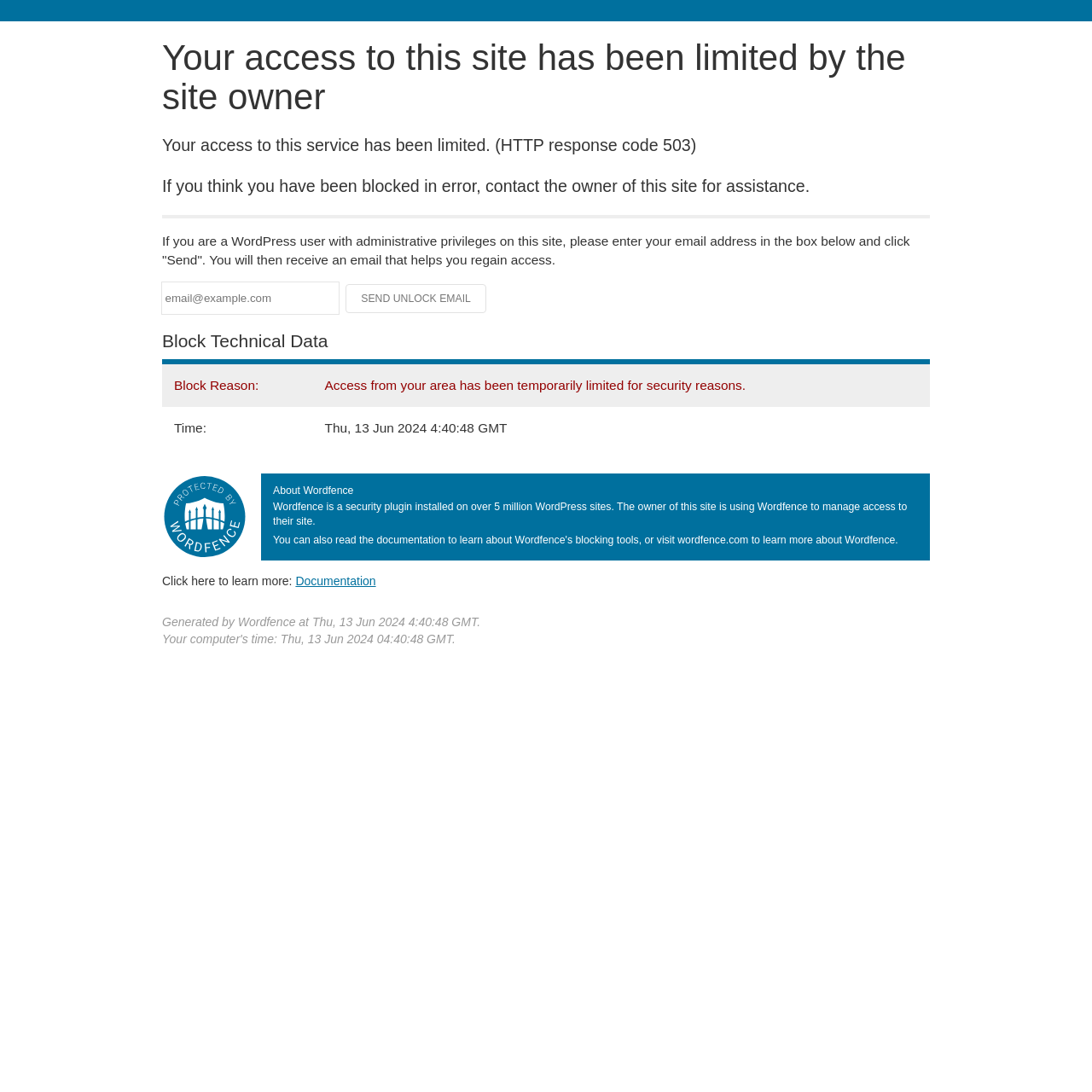Using the webpage screenshot, locate the HTML element that fits the following description and provide its bounding box: "Phil Rizzuto-as-poetry book".

None